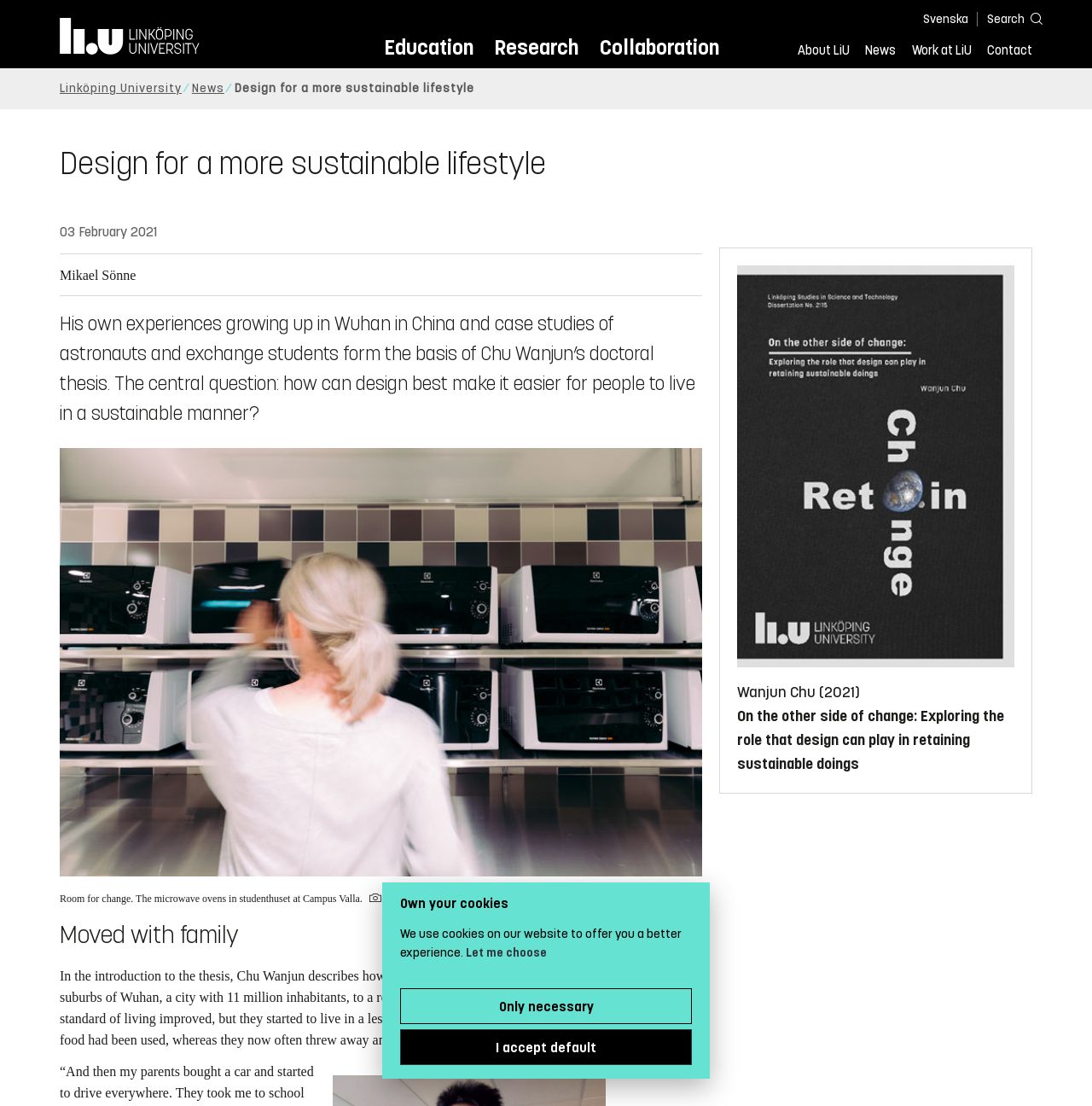Identify the bounding box for the element characterized by the following description: "About LiU".

[0.73, 0.037, 0.778, 0.059]